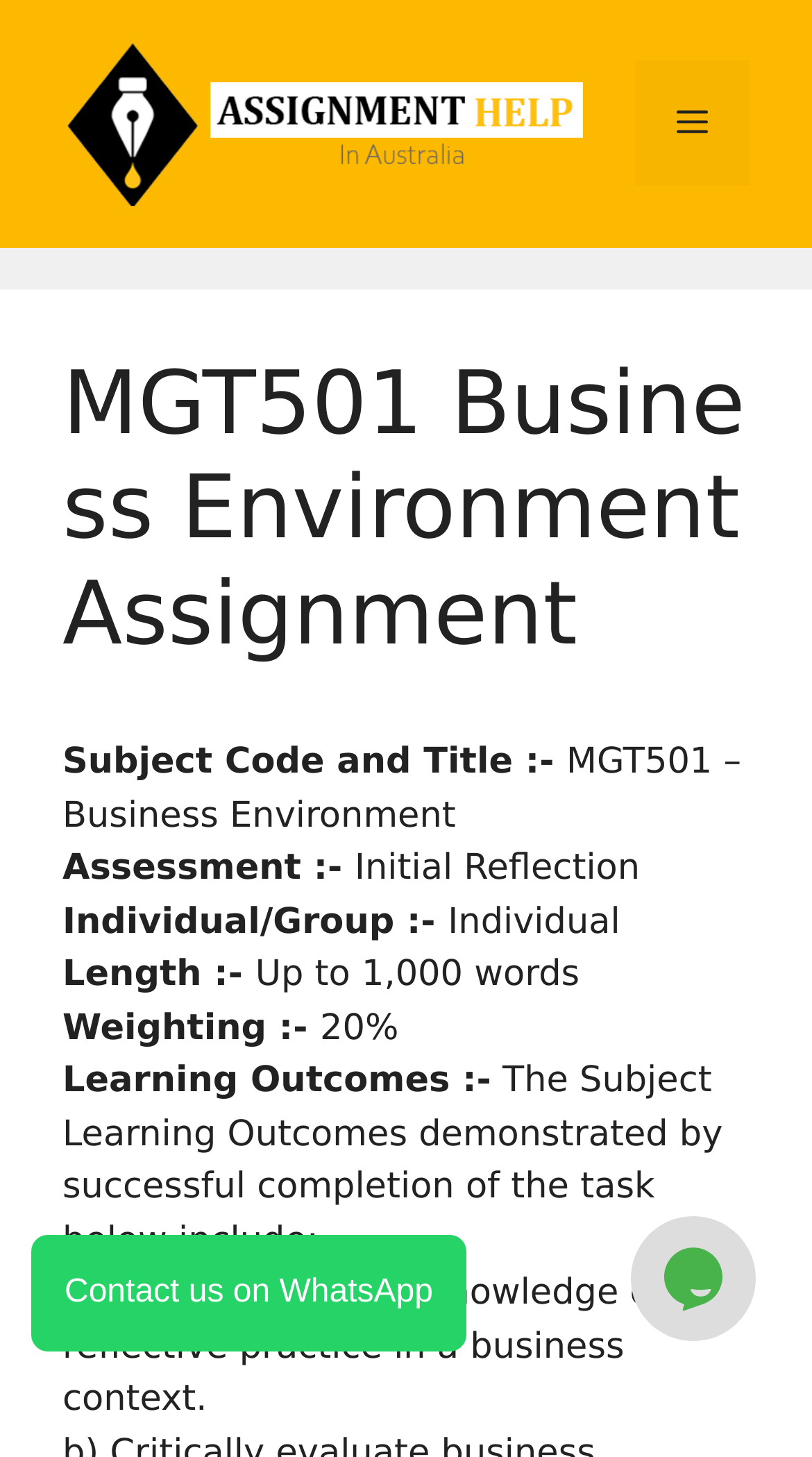Provide the bounding box coordinates for the specified HTML element described in this description: "Menu". The coordinates should be four float numbers ranging from 0 to 1, in the format [left, top, right, bottom].

[0.782, 0.042, 0.923, 0.128]